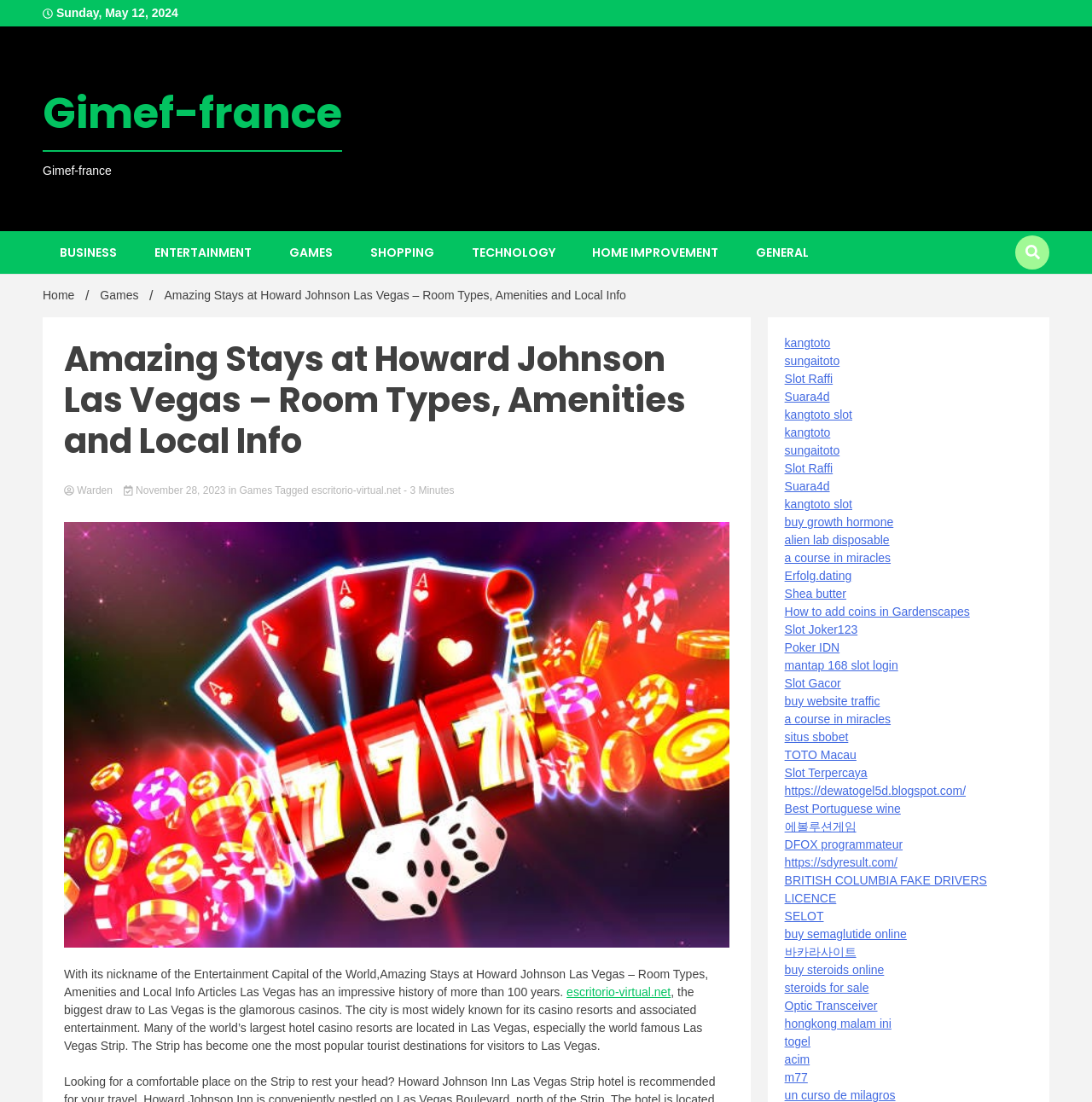What type of establishments are mentioned in the article?
Look at the image and provide a short answer using one word or a phrase.

Casinos